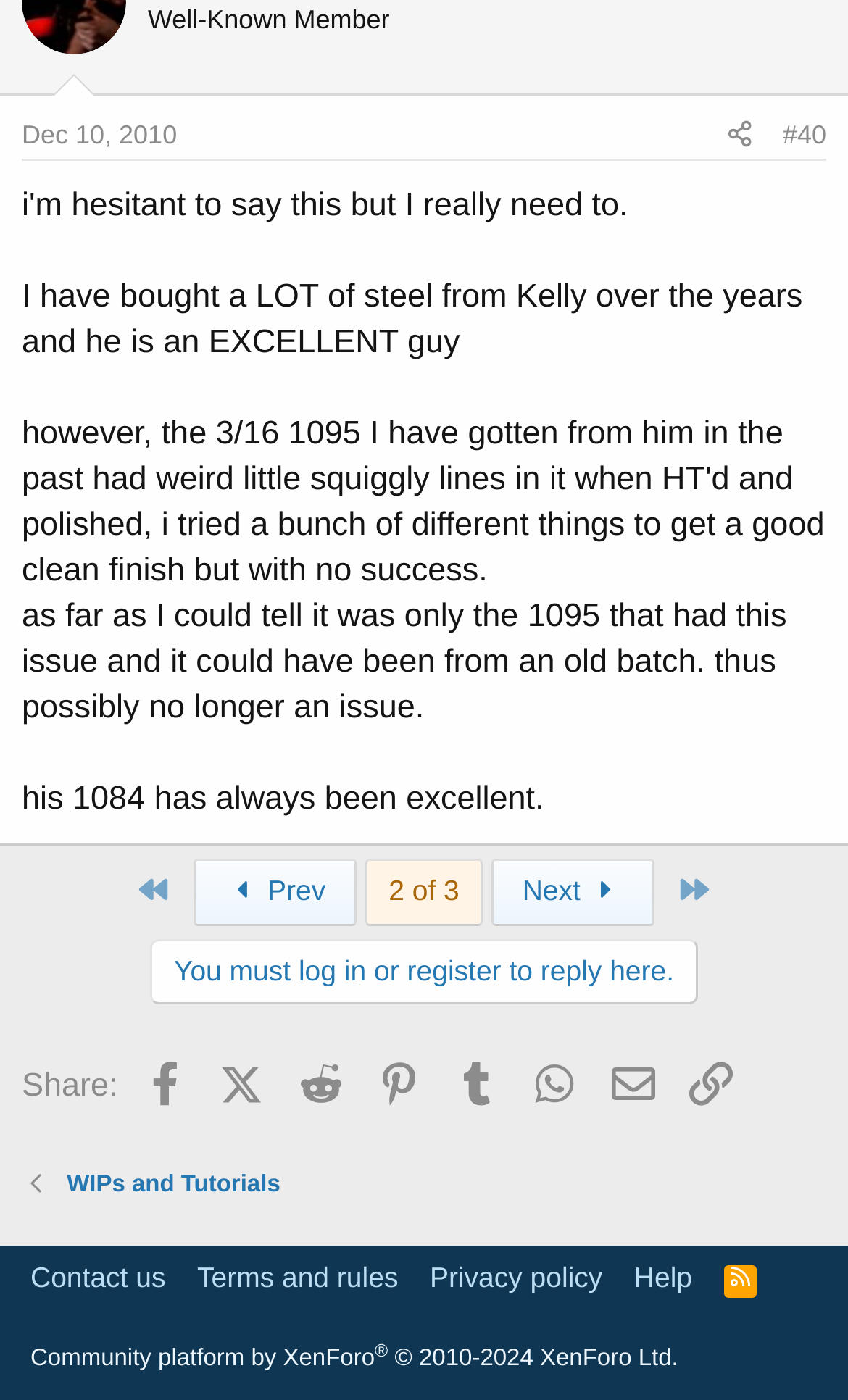What social media platforms are available for sharing?
Please provide a comprehensive answer based on the information in the image.

The social media platforms available for sharing can be found at the bottom of the webpage, which lists 'Facebook', 'Twitter', 'Reddit', 'Pinterest', 'Tumblr', 'WhatsApp', 'Email', and 'Link' as options.